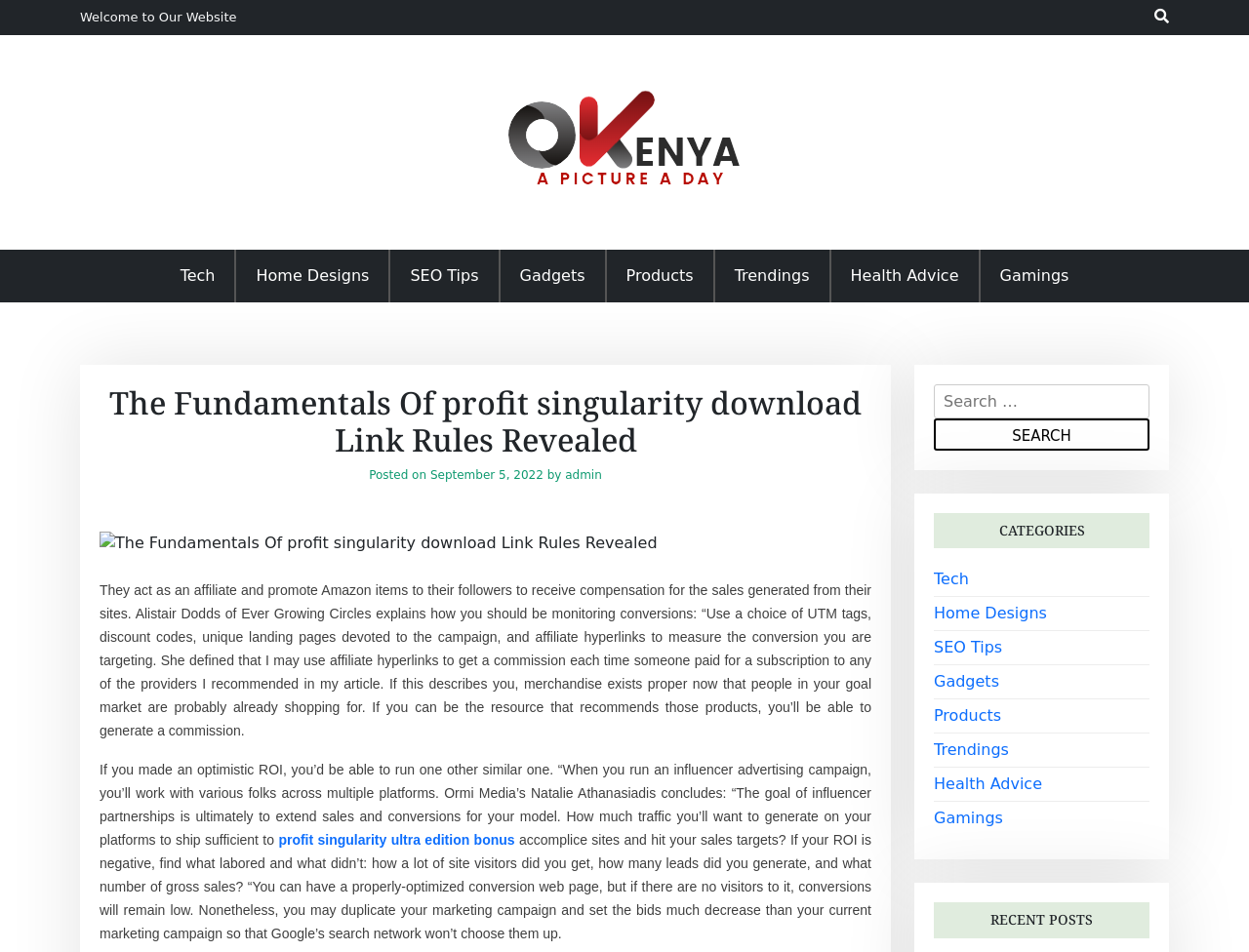What are the categories listed on the webpage? Please answer the question using a single word or phrase based on the image.

Tech, Home Designs, SEO Tips, etc.